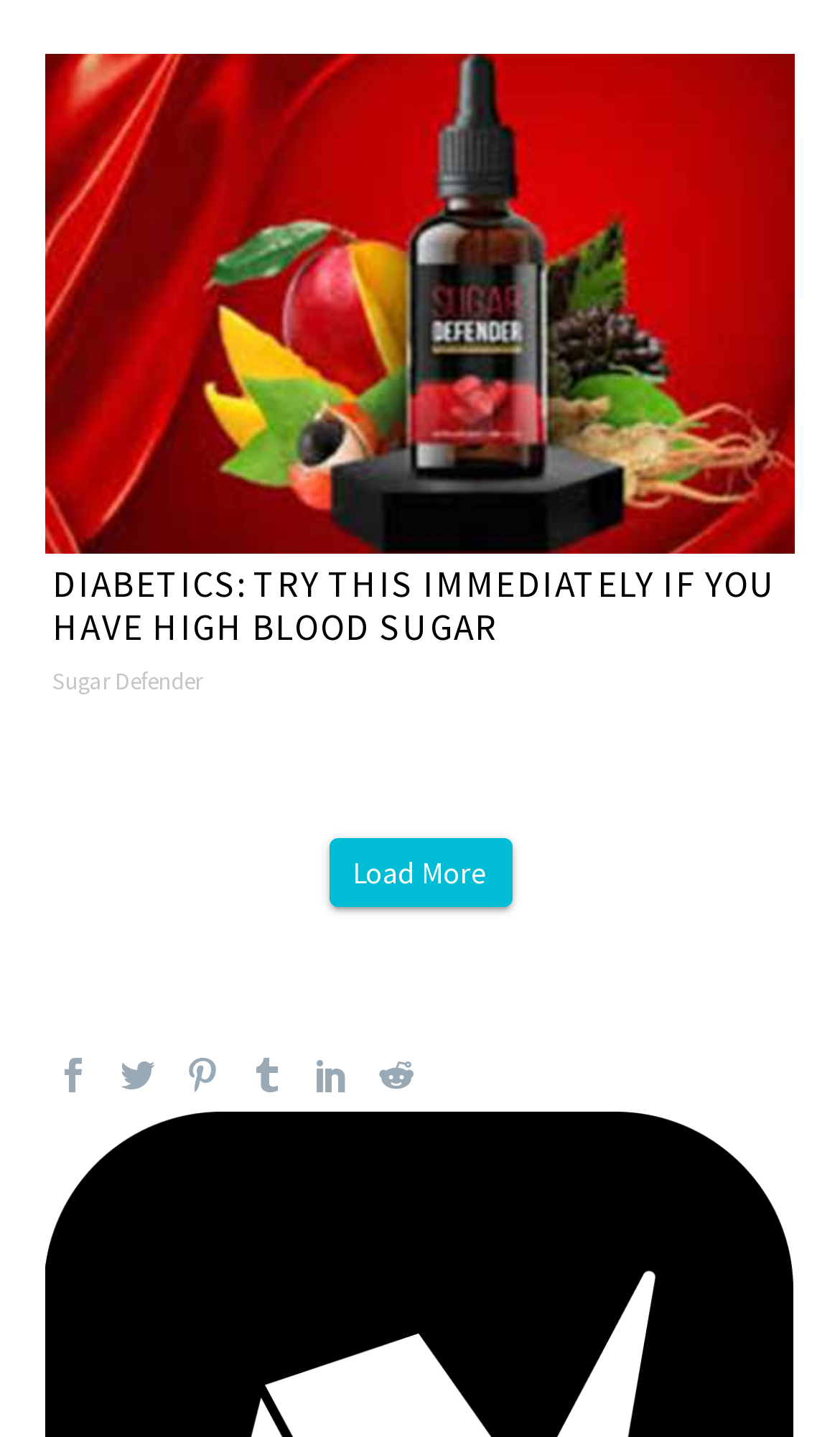Please provide a comprehensive answer to the question based on the screenshot: What is the position of the 'Load More' button on the webpage?

The 'Load More' button is positioned in the middle of the webpage, as its y1 coordinate (0.583) is closer to the middle of the webpage's vertical axis.